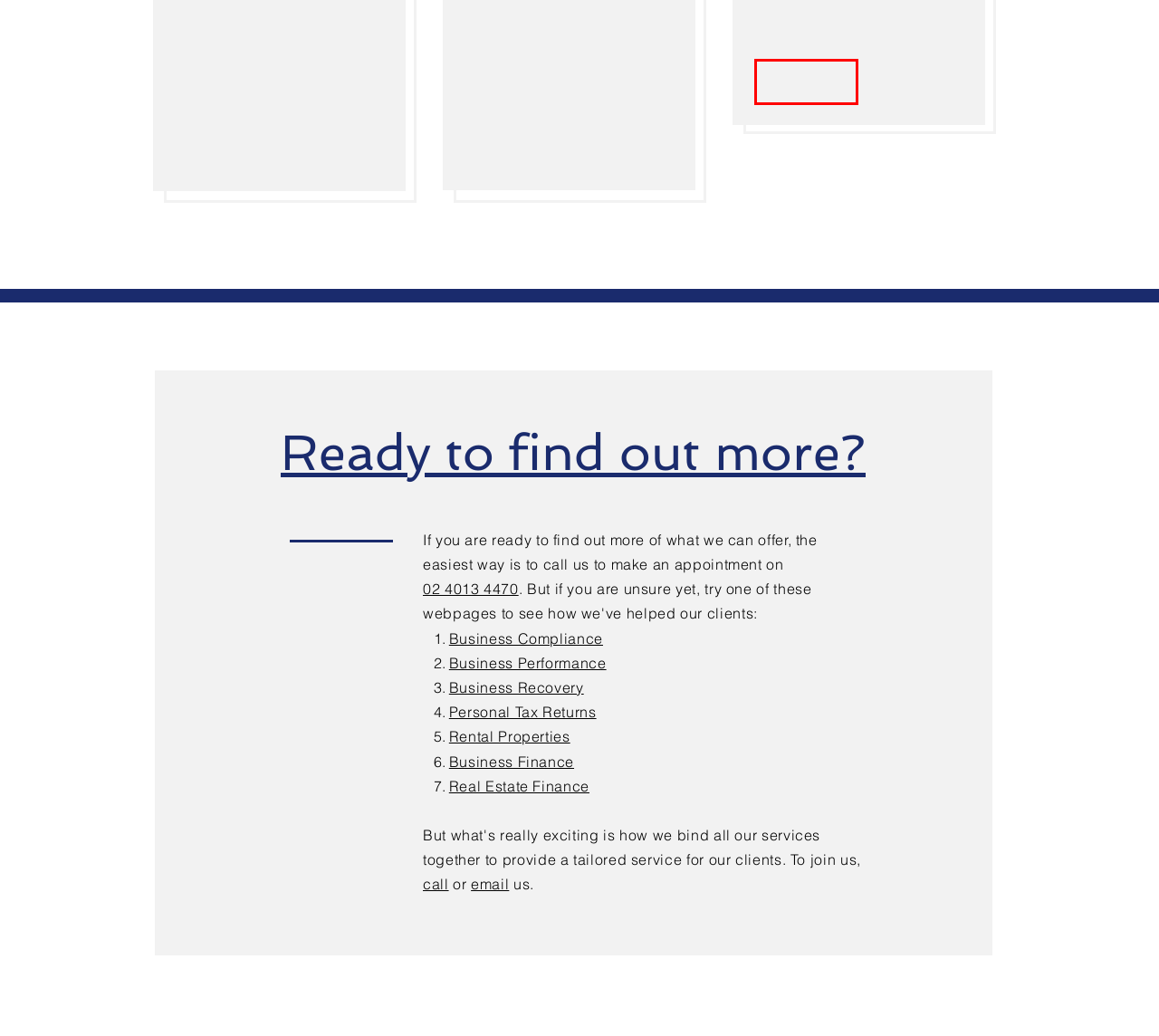Examine the screenshot of a webpage with a red bounding box around a UI element. Your task is to identify the webpage description that best corresponds to the new webpage after clicking the specified element. The given options are:
A. Covid-19 Response | snaadvisory
B. Rental Property Tax | snaadvisory
C. Equipment Finance | snaadvisory
D. Contact Us | snaadvisory
E. Website Builder - Create a Free Website Today | Wix.com
F. Property Finance | snaadvisory
G. Business Performance | snaadvisory
H. Tax Returns | SNA Advisory

F